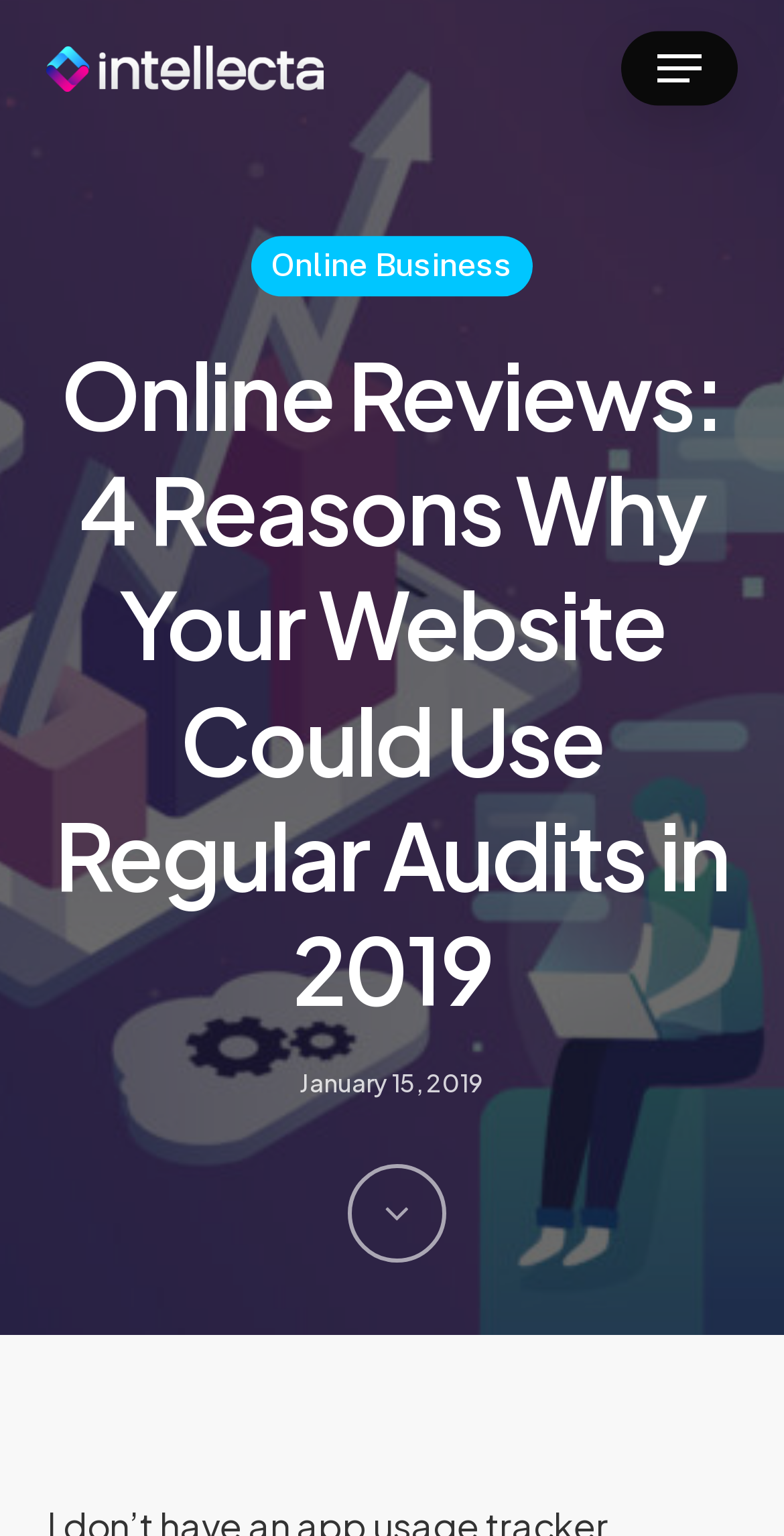Is the navigation menu expanded? Based on the image, give a response in one word or a short phrase.

False